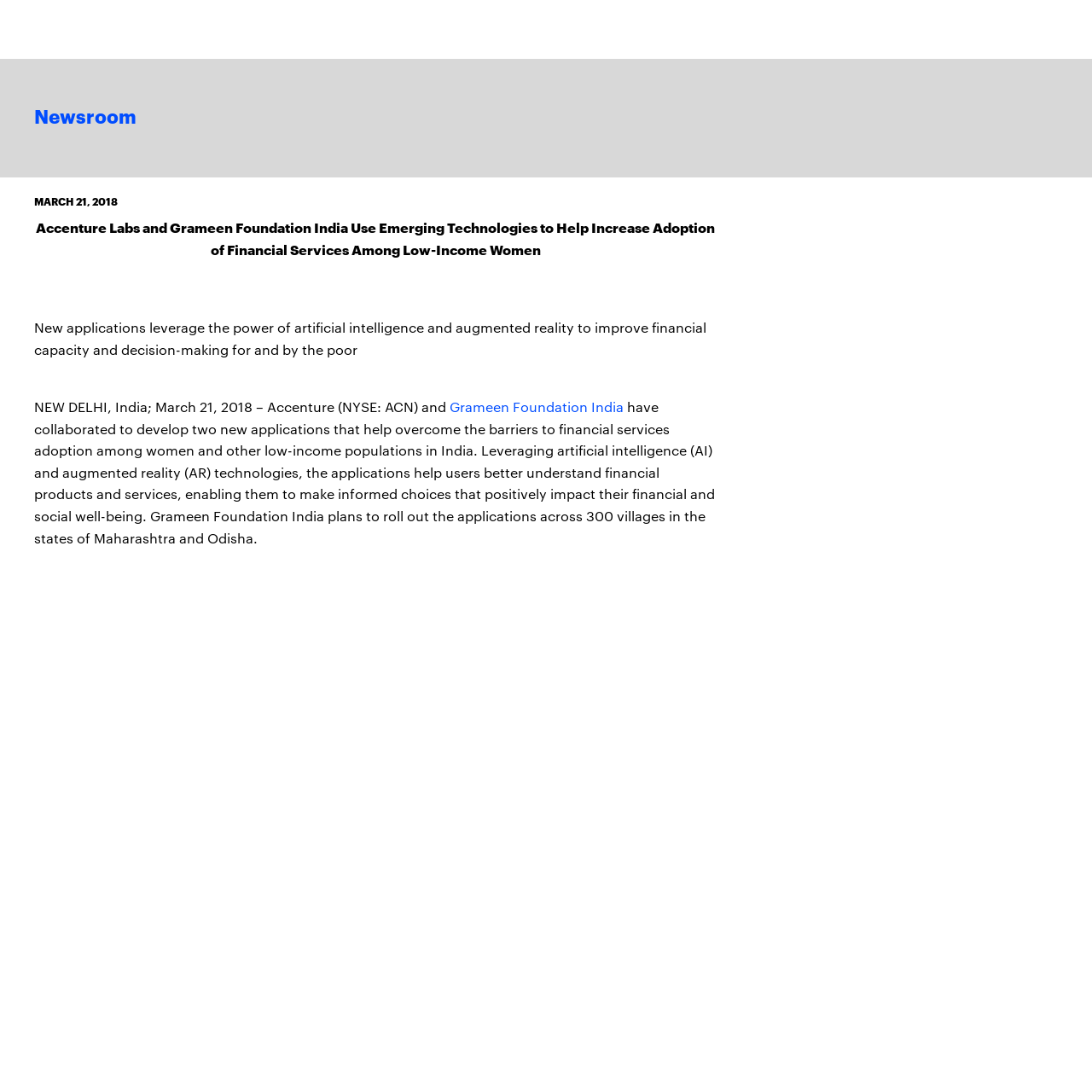Write a detailed summary of the webpage, including text, images, and layout.

The webpage appears to be a news article or press release. At the top, there is a main section that spans almost the entire width of the page. Within this section, there is a heading that reads "Newsroom" on the top-left corner, with a link to "Newsroom" right below it. 

Below the "Newsroom" heading, there is a date "MARCH 21, 2018" displayed prominently. The main title of the article, "Accenture Labs and Grameen Foundation India Use Emerging Technologies to Help Increase Adoption of Financial Services Among Low-Income Women", is located below the date, taking up about half of the page's width.

The article's content starts with a brief summary, stating that new applications are being developed to improve financial capacity and decision-making for low-income individuals. This is followed by a paragraph that provides more details about the collaboration between Accenture and Grameen Foundation India to develop these applications, which utilize artificial intelligence and augmented reality to help users understand financial products and services. The paragraph also mentions the plan to roll out these applications across 300 villages in two Indian states.